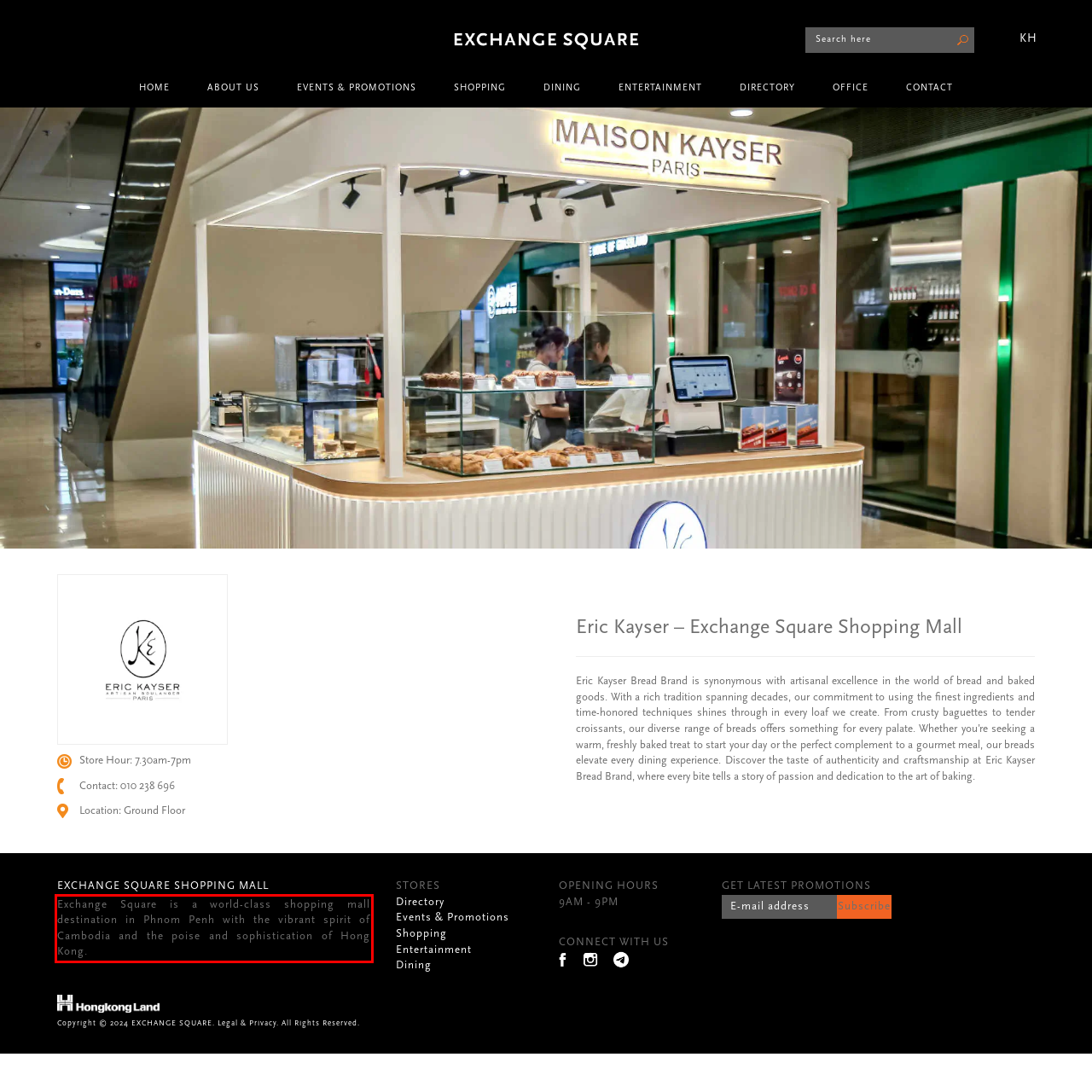Identify the text inside the red bounding box on the provided webpage screenshot by performing OCR.

Exchange Square is a world-class shopping mall destination in Phnom Penh with the vibrant spirit of Cambodia and the poise and sophistication of Hong Kong.